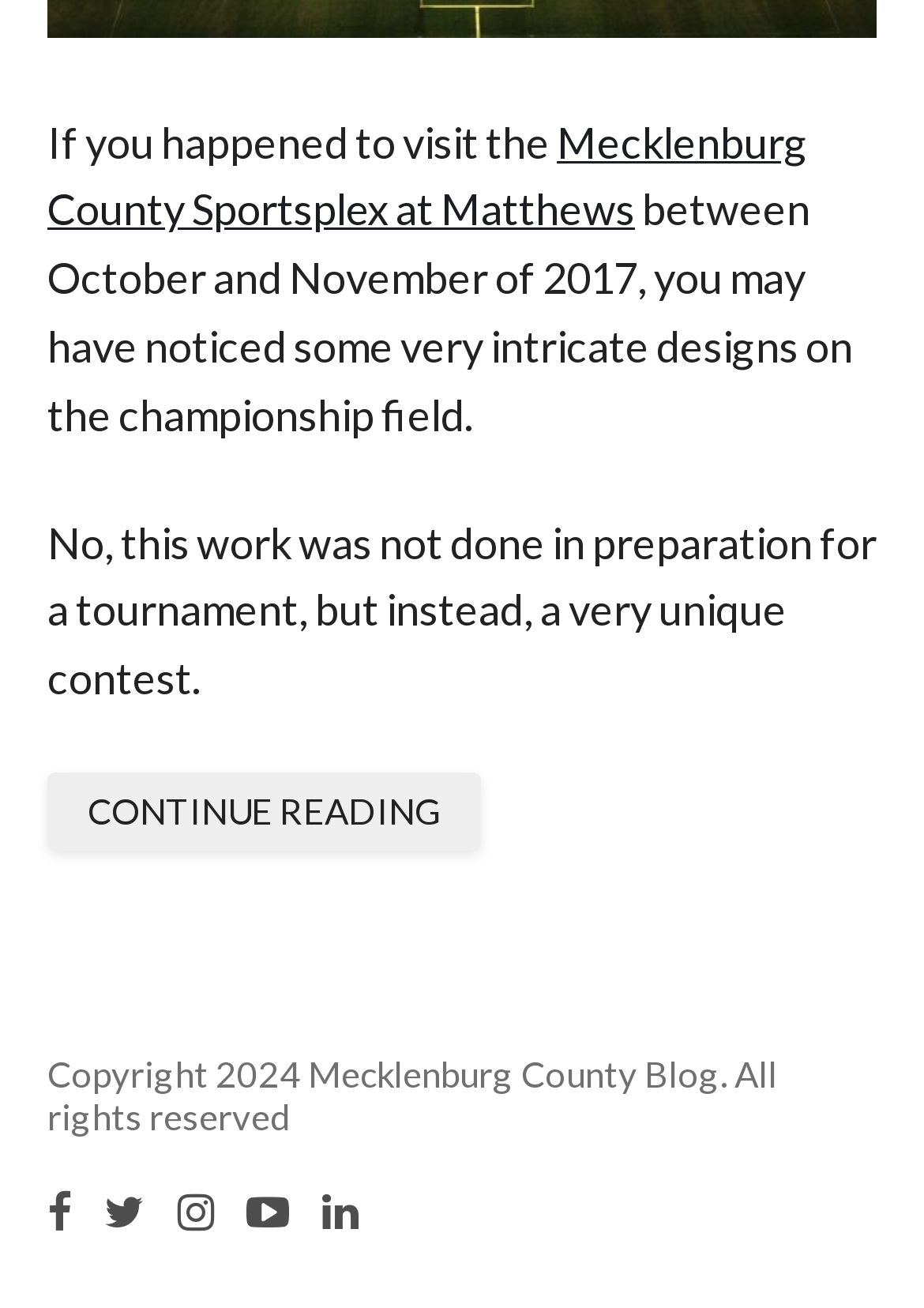What can be done by clicking 'CONTINUE READING'?
Give a single word or phrase as your answer by examining the image.

Read more